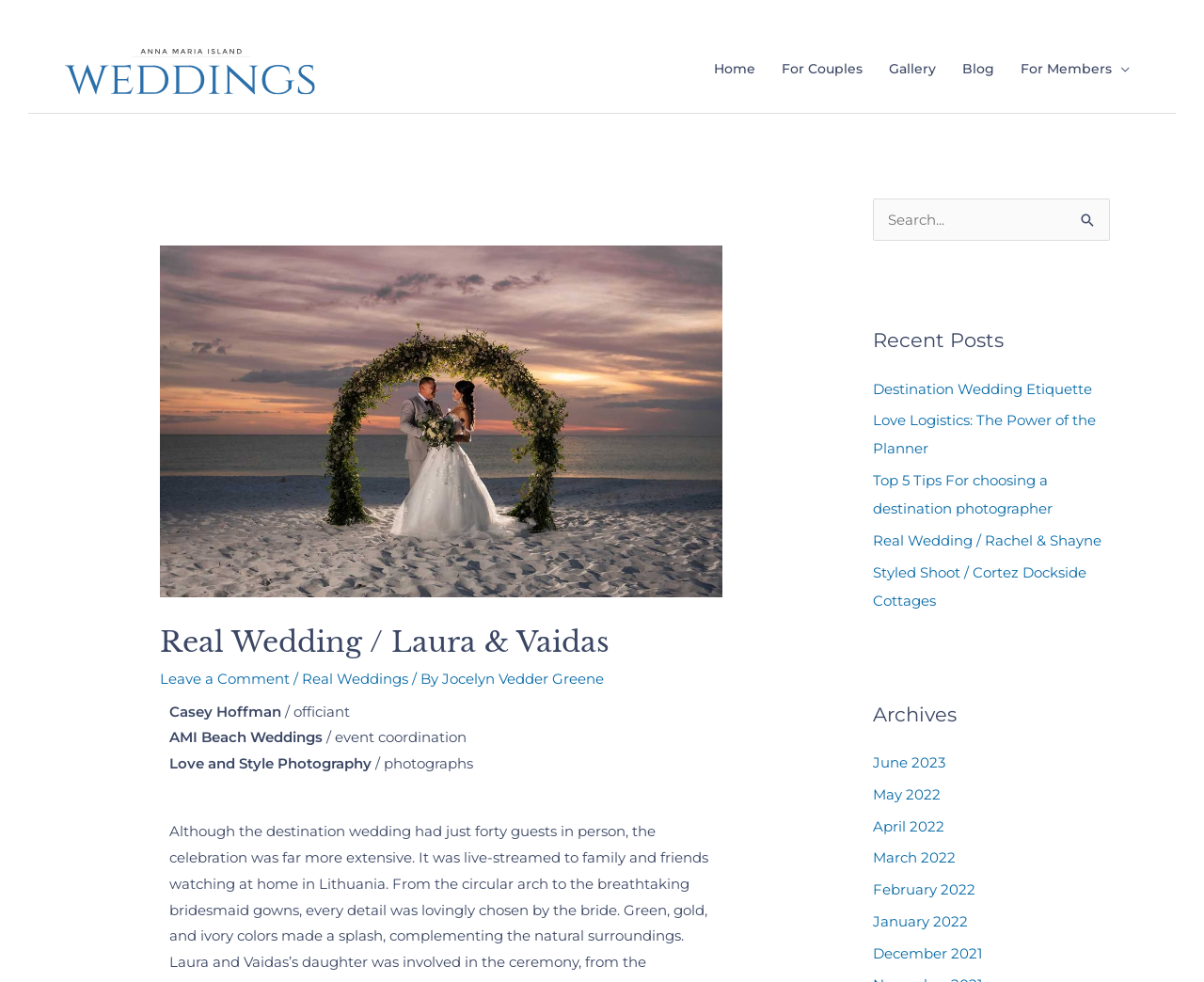Offer a comprehensive description of the webpage’s content and structure.

This webpage is about a real wedding story, specifically Laura and Vaidas' wedding, featured on the Anna Maria Island Weddings website. At the top left, there is a logo and a link to the website's homepage. Next to it, there is a navigation menu with links to different sections of the website, including "For Couples", "Gallery", "Blog", and "For Members".

Below the navigation menu, there is a large header section that takes up most of the top half of the page. It features a heading that reads "Real Wedding / Laura & Vaidas" and an image related to the wedding. Below the heading, there are links to leave a comment, view more real weddings, and a credit to the author, Jocelyn Vedder Greene.

In the middle of the page, there are several lines of text that provide details about the wedding, including the officiant, event coordinator, and photographer. The text is arranged in a vertical column, with each line building on the previous one to provide a brief summary of the wedding.

On the right side of the page, there is a search bar with a button to submit a search query. Above the search bar, there is a heading that reads "Recent Posts" and a list of links to recent blog posts, including articles about destination wedding etiquette, wedding planning, and choosing a destination photographer. Below the recent posts section, there is a heading that reads "Archives" and a list of links to past blog posts organized by month.

At the bottom of the page, there are two complementary sections that take up the entire width of the page. The first section contains the search bar and recent posts, while the second section contains the archives.